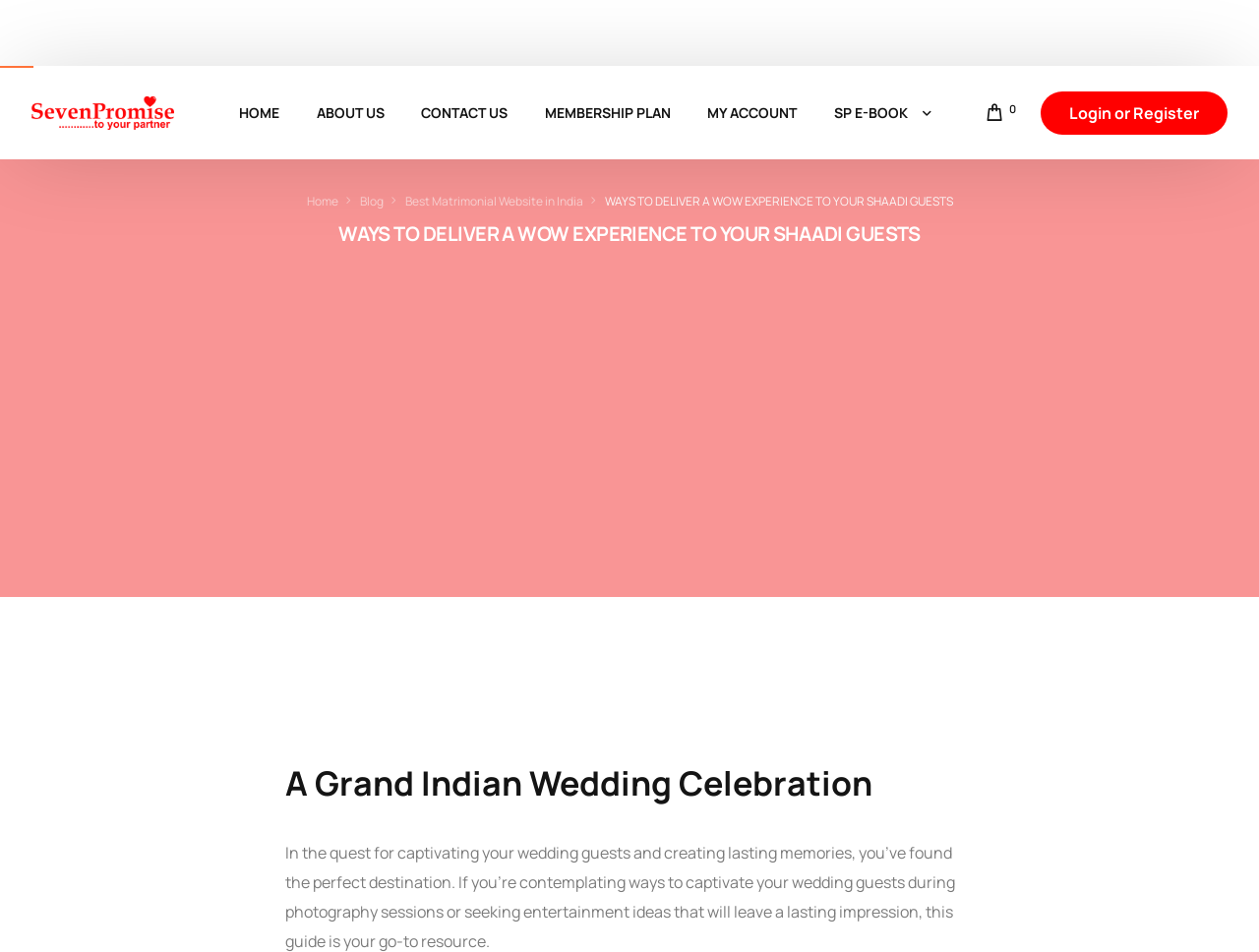Please pinpoint the bounding box coordinates for the region I should click to adhere to this instruction: "Explore the page for radio TV commercials music".

None